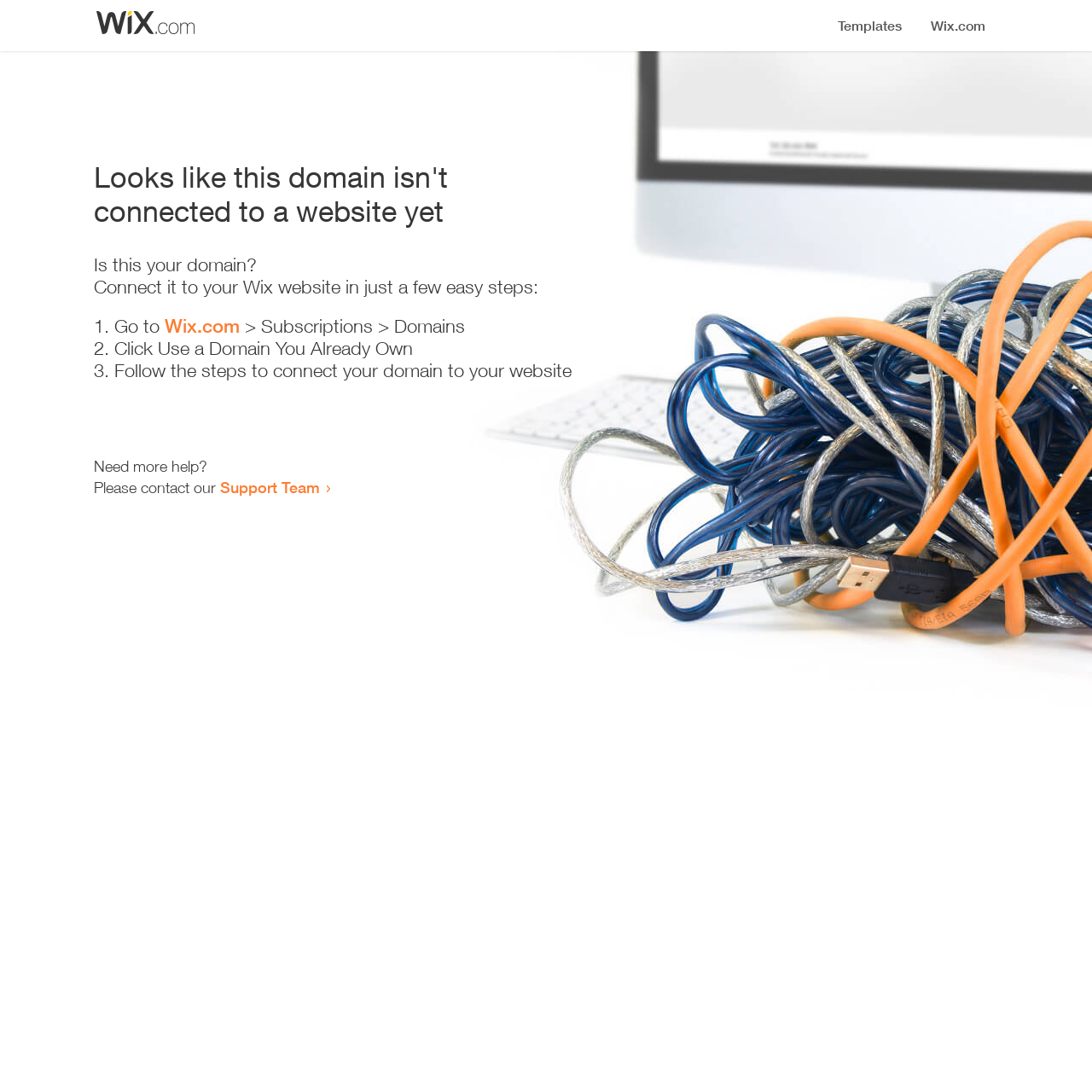Find the UI element described as: "Support Team" and predict its bounding box coordinates. Ensure the coordinates are four float numbers between 0 and 1, [left, top, right, bottom].

[0.202, 0.438, 0.293, 0.455]